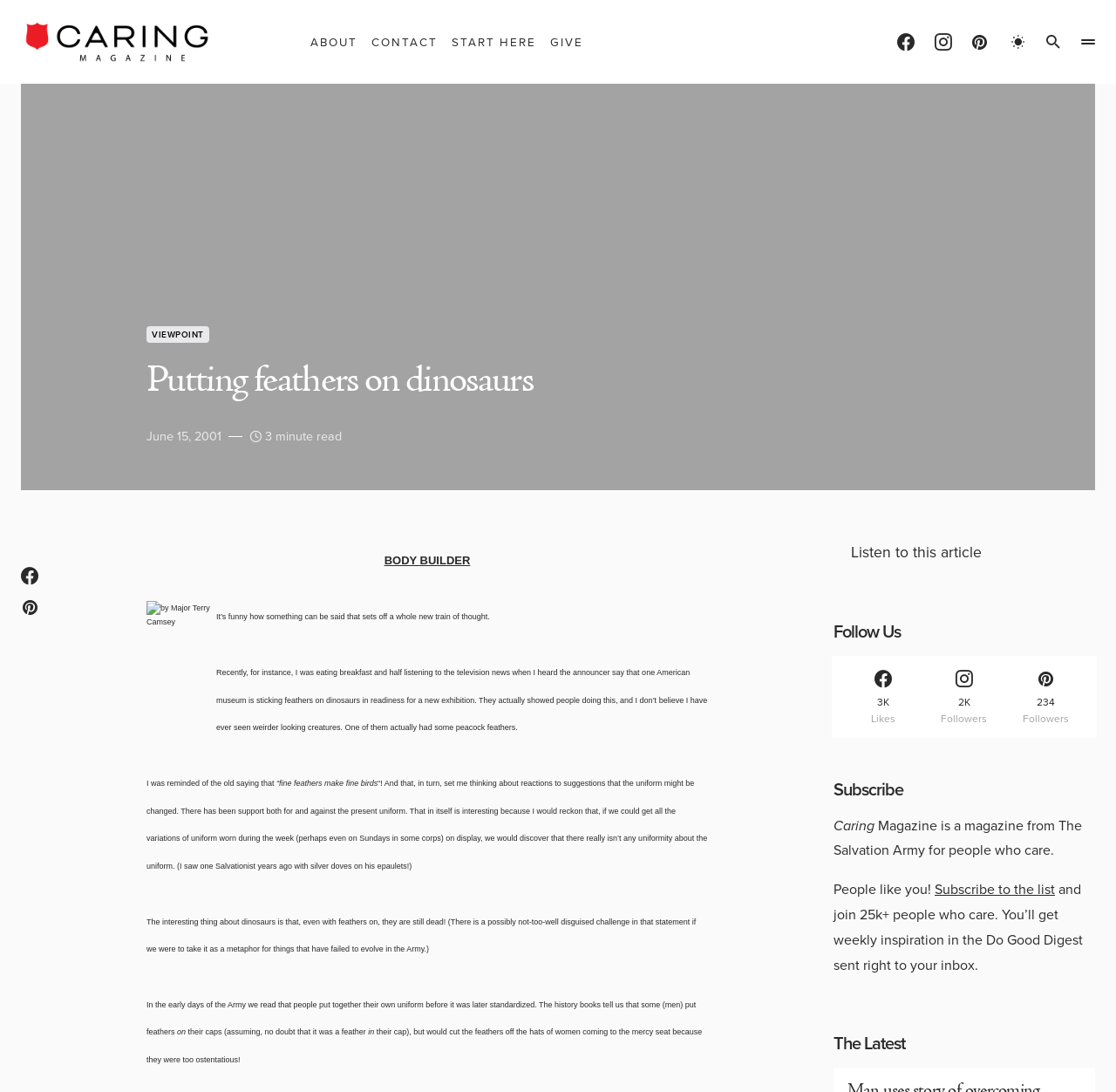Can you find the bounding box coordinates for the element that needs to be clicked to execute this instruction: "Subscribe to the Caring Magazine list"? The coordinates should be given as four float numbers between 0 and 1, i.e., [left, top, right, bottom].

[0.838, 0.805, 0.945, 0.824]